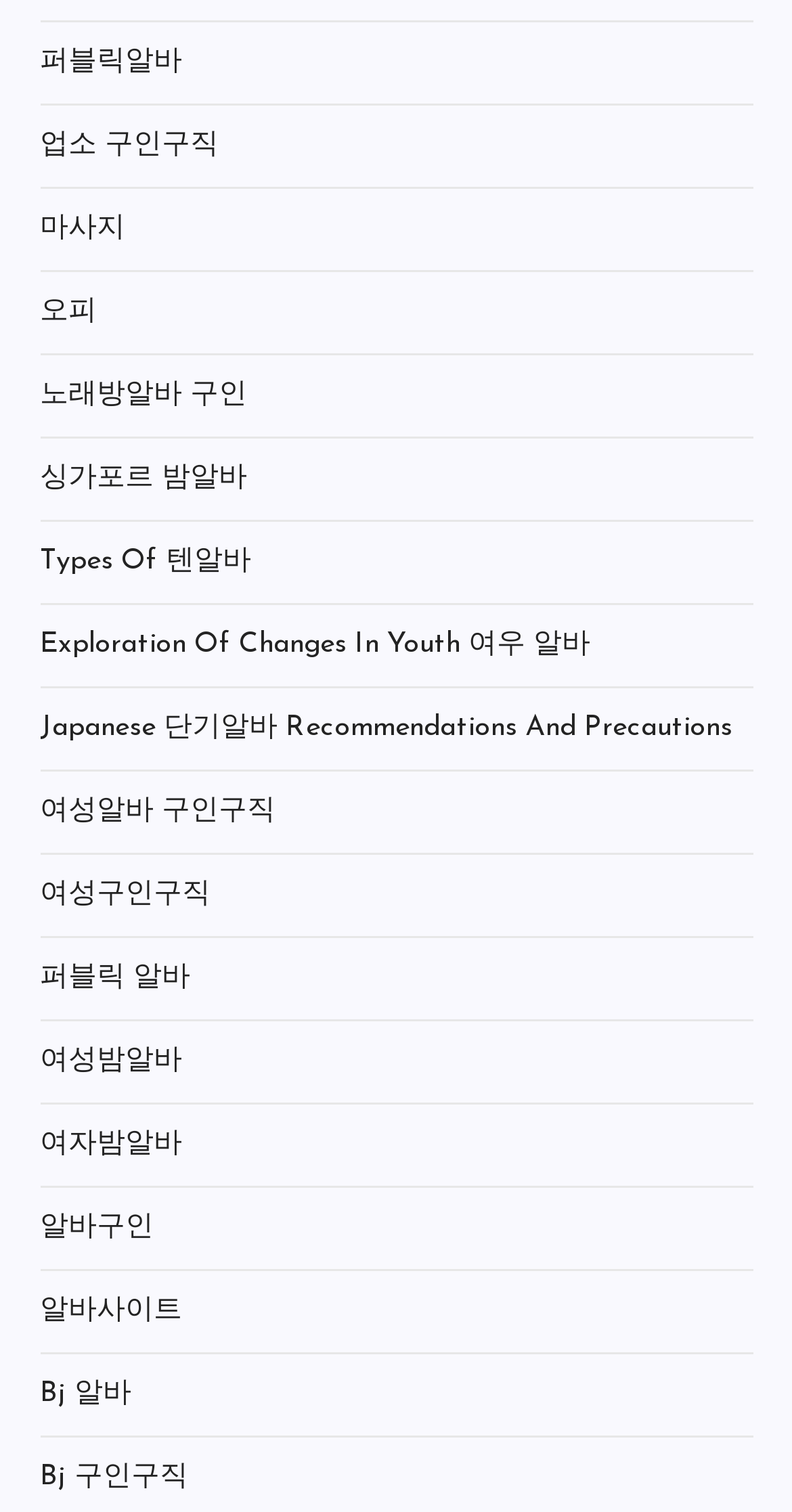Determine the coordinates of the bounding box for the clickable area needed to execute this instruction: "Check Bj 알바 page".

[0.05, 0.905, 0.165, 0.939]